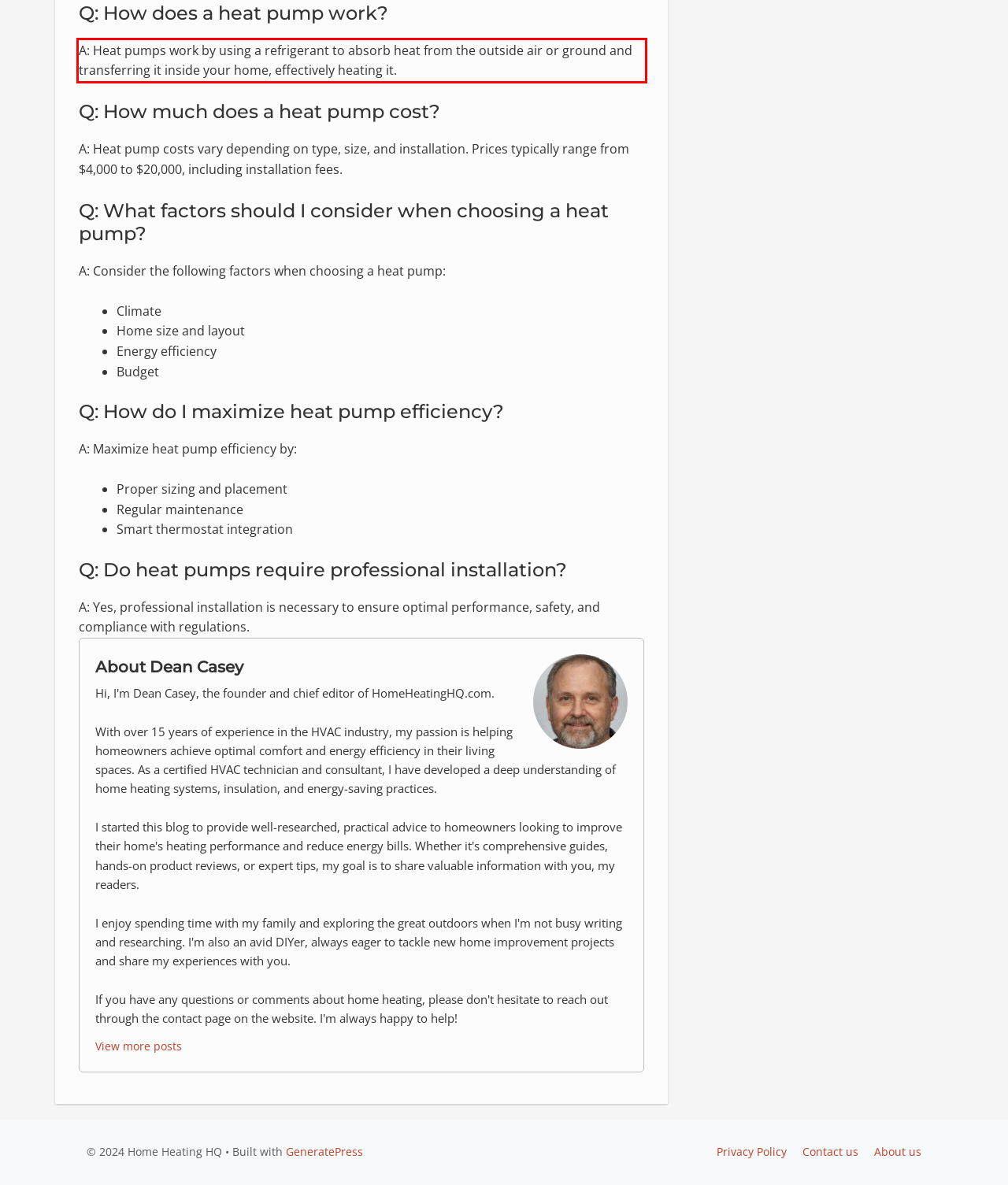Analyze the webpage screenshot and use OCR to recognize the text content in the red bounding box.

A: Heat pumps work by using a refrigerant to absorb heat from the outside air or ground and transferring it inside your home, effectively heating it.